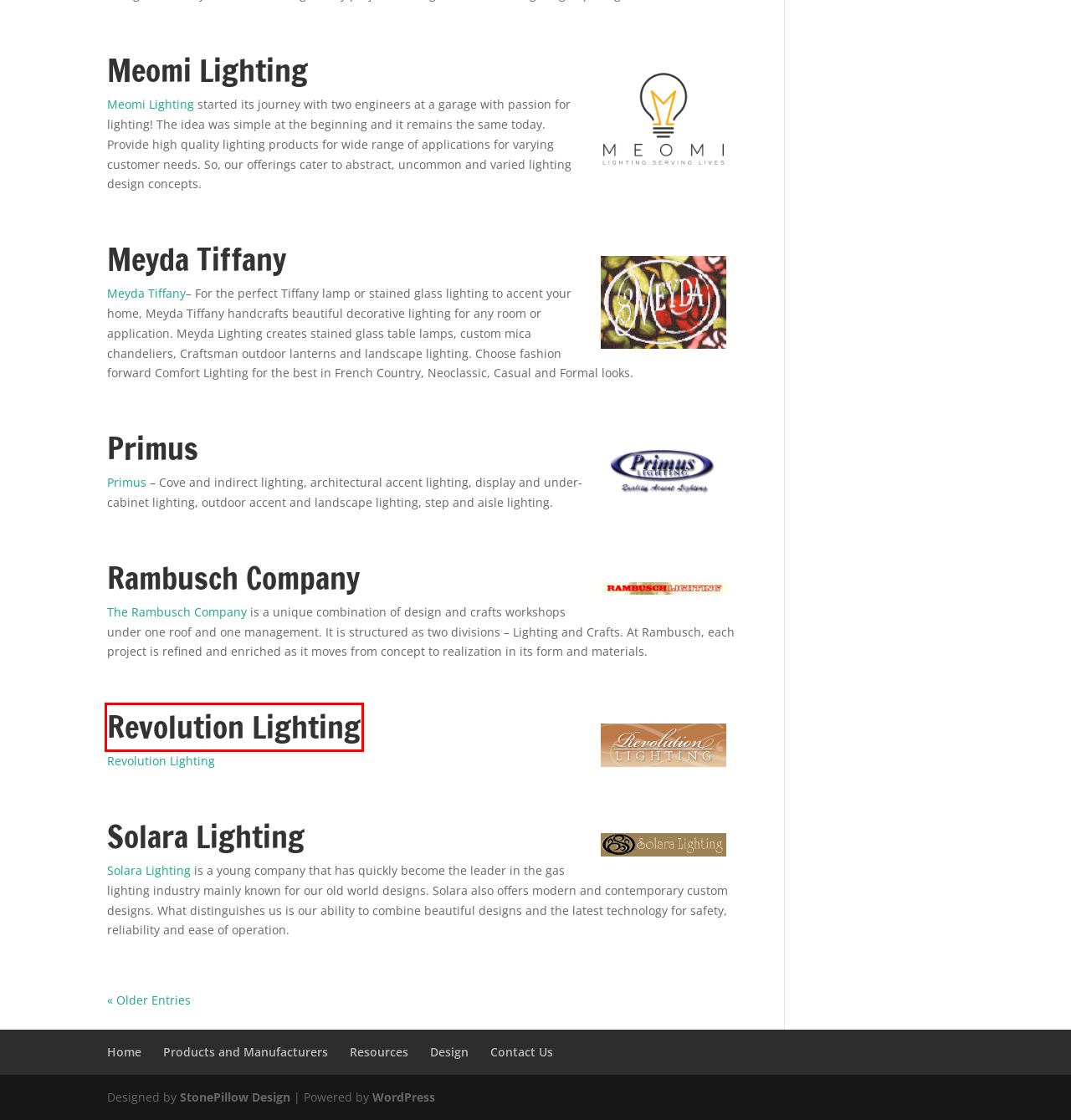Please examine the screenshot provided, which contains a red bounding box around a UI element. Select the webpage description that most accurately describes the new page displayed after clicking the highlighted element. Here are the candidates:
A. Blog Tool, Publishing Platform, and CMS – WordPress.org
B. Meyda Tiffany | Carpenter Lighting Sales
C. Revolution Lighting | Carpenter Lighting Sales
D. Solara Lighting | Carpenter Lighting Sales
E. Meyda Lighting - Custom Made Lighting Manufactured in The USA
F. Rambusch Company | Carpenter Lighting Sales
G. The Most Popular WordPress Themes In The World
H. Primus | Carpenter Lighting Sales

C